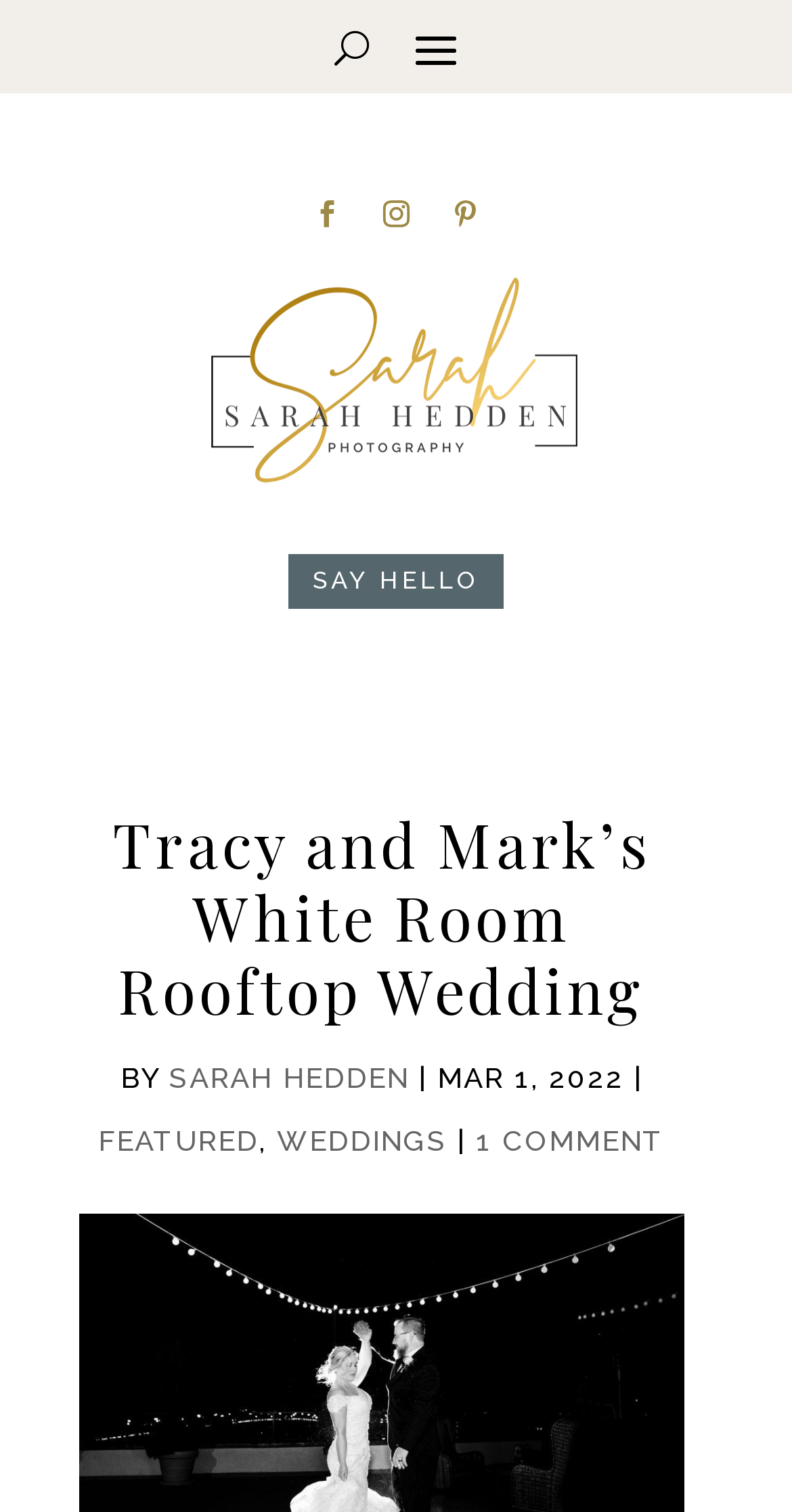Respond to the following question with a brief word or phrase:
What type of event is featured on this page?

Wedding